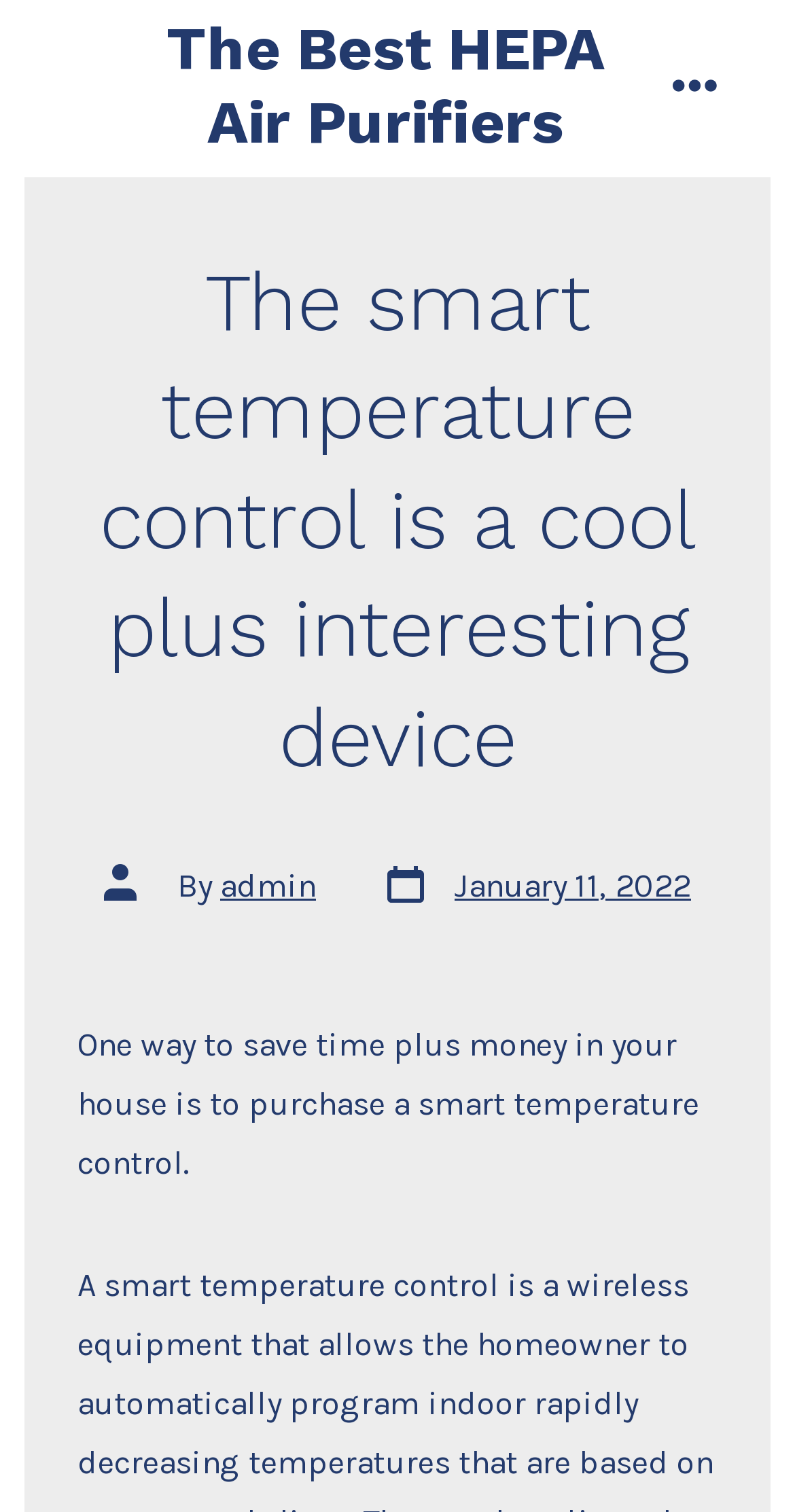What is the topic of the article?
Kindly offer a comprehensive and detailed response to the question.

Based on the webpage, the topic of the article is 'The smart temperature control is a cool plus interesting device', which is mentioned in the heading of the webpage.